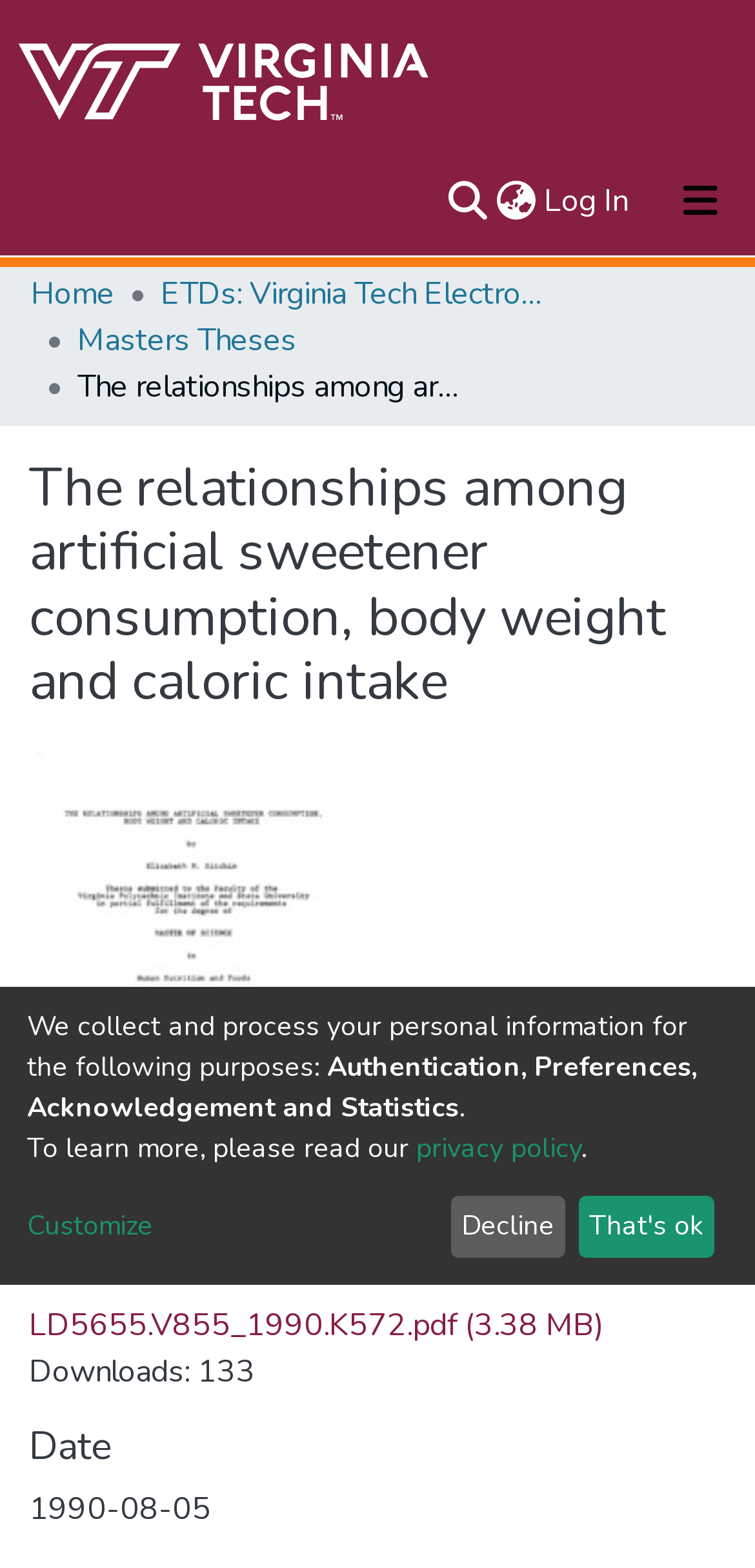Determine the bounding box coordinates of the target area to click to execute the following instruction: "Download LD5655.V855_1990.K572.pdf."

[0.038, 0.831, 0.8, 0.858]